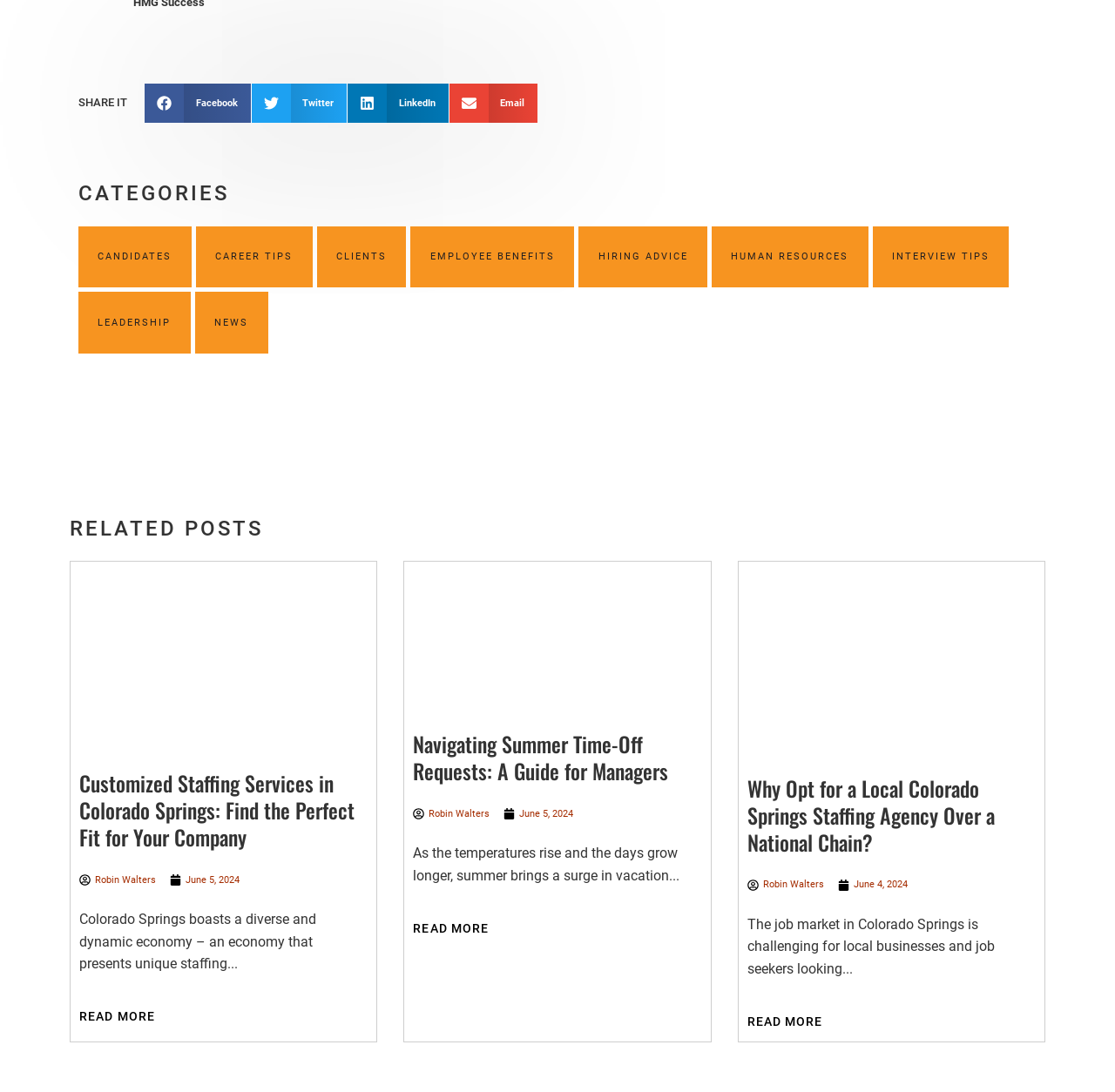What is the main theme of the webpage?
Use the image to answer the question with a single word or phrase.

Staffing and recruitment